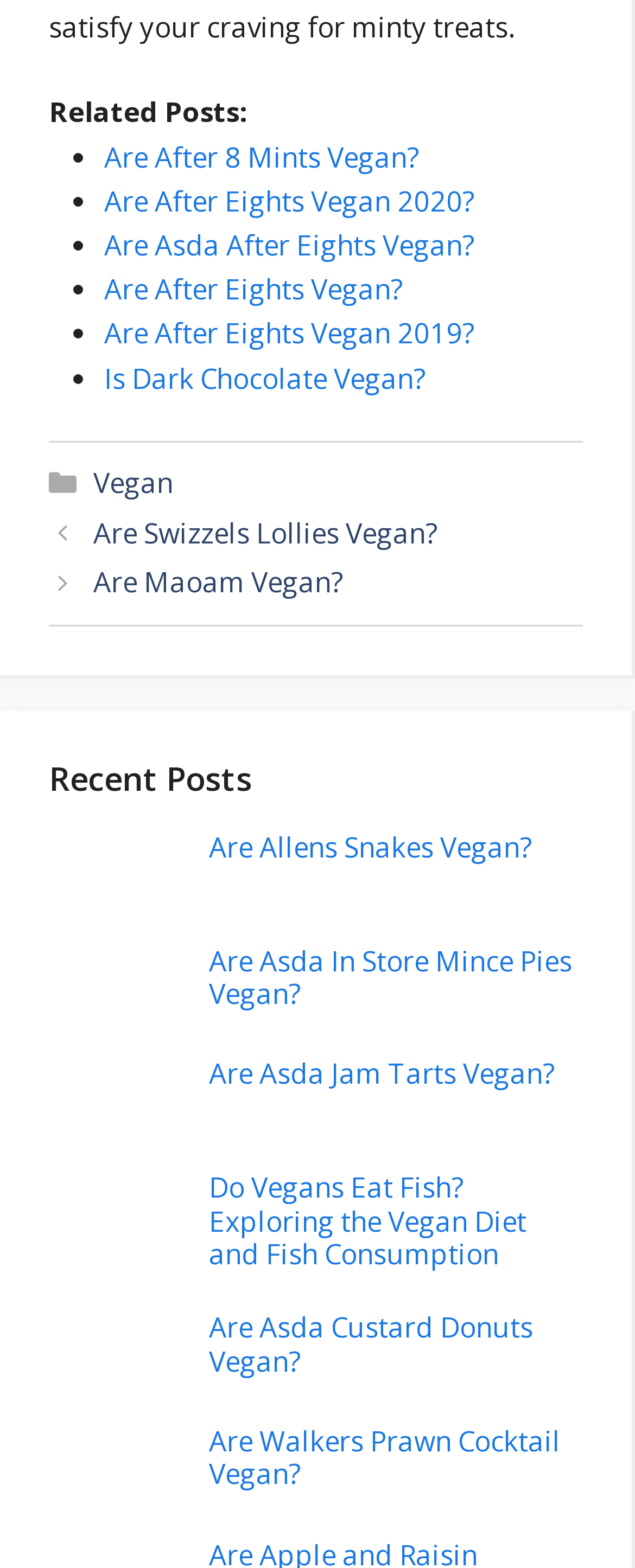Answer the question in one word or a short phrase:
How many related posts are listed?

6